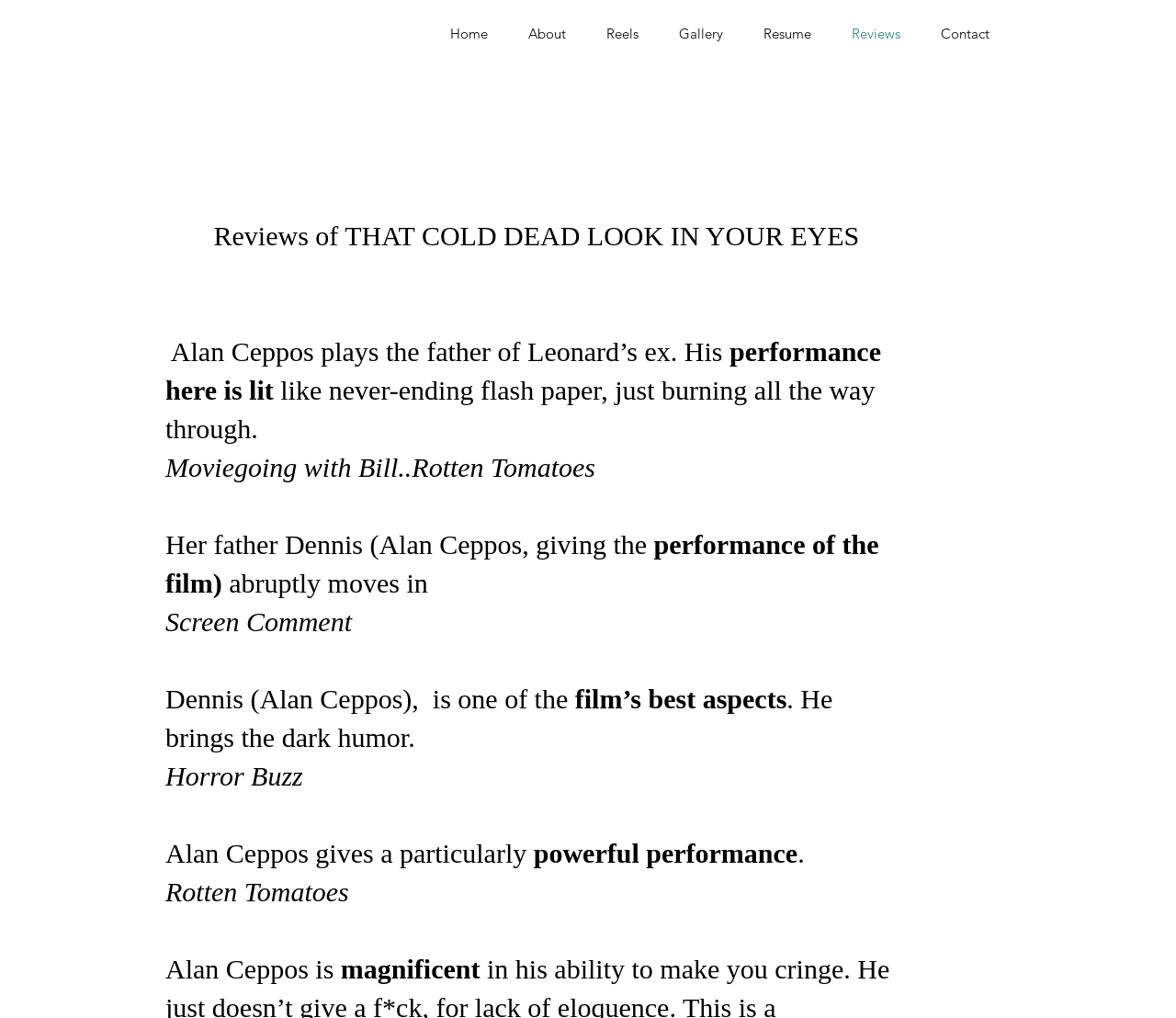Use one word or a short phrase to answer the question provided: 
What is the source of the review 'Alan Ceppos is magnificent'?

Rotten Tomatoes